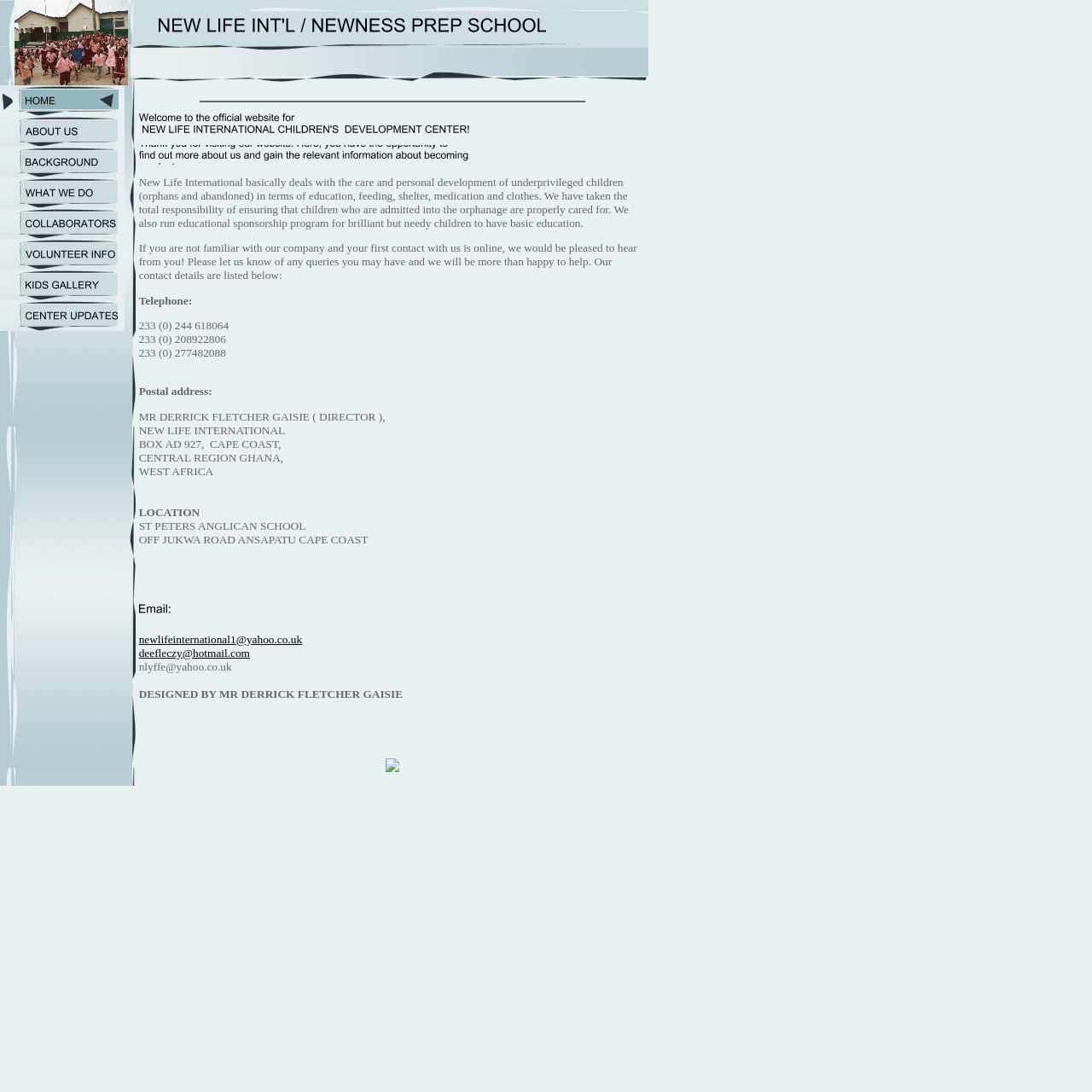Find the bounding box coordinates of the element's region that should be clicked in order to follow the given instruction: "Read about what New Life International does". The coordinates should consist of four float numbers between 0 and 1, i.e., [left, top, right, bottom].

[0.127, 0.161, 0.576, 0.21]